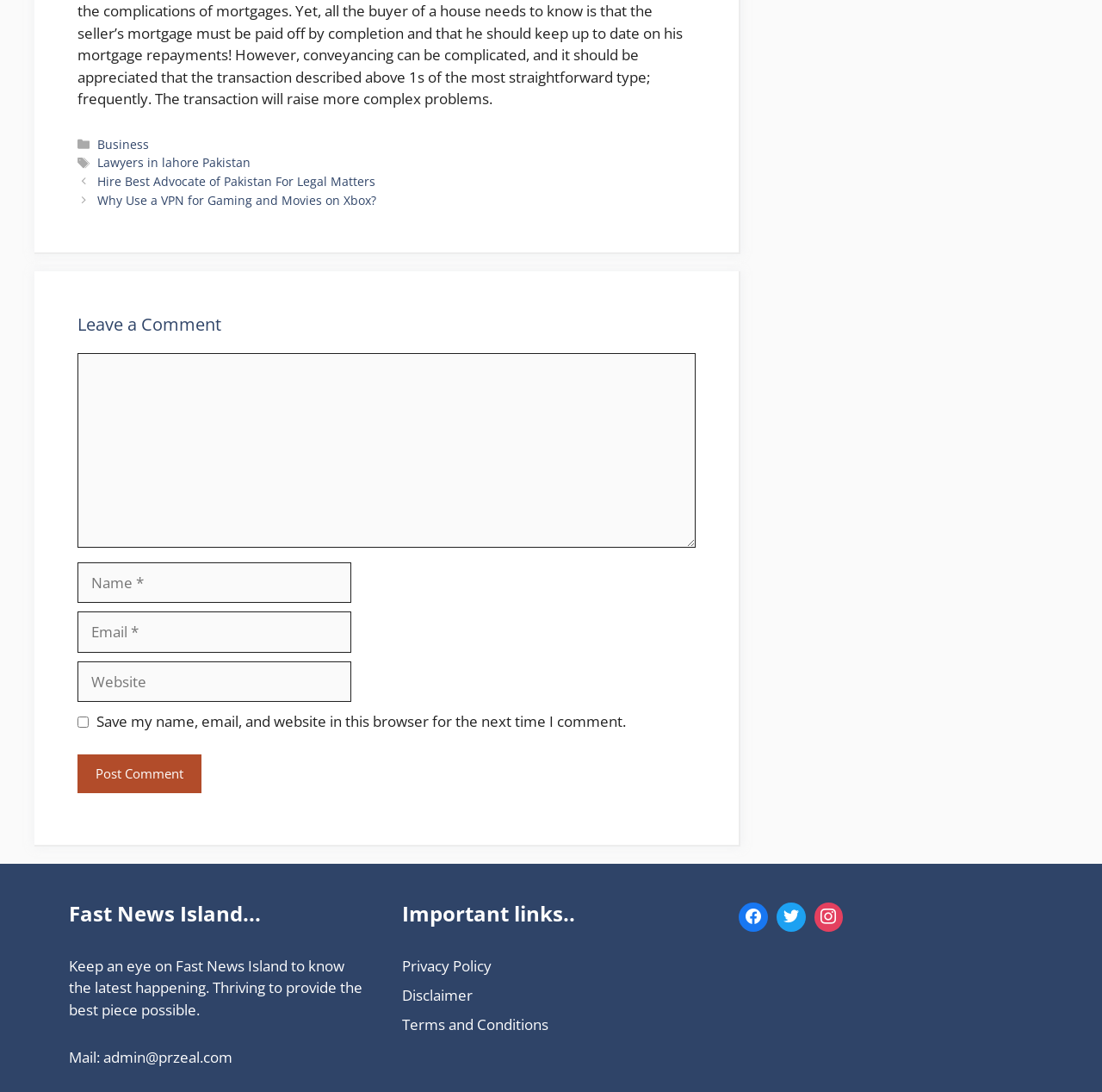Determine the bounding box for the UI element described here: "Disclaimer".

[0.365, 0.902, 0.429, 0.92]